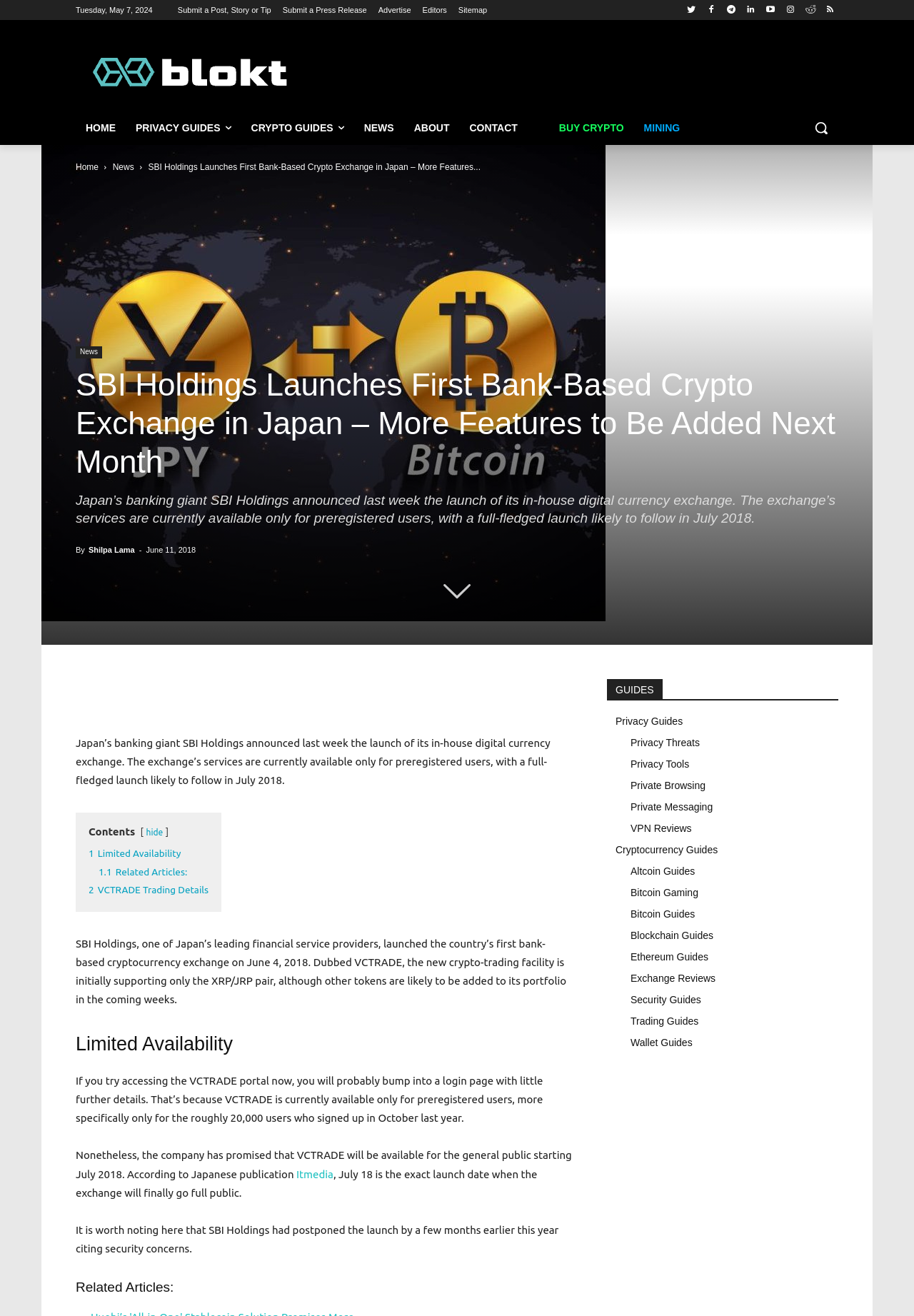Indicate the bounding box coordinates of the element that needs to be clicked to satisfy the following instruction: "Read news". The coordinates should be four float numbers between 0 and 1, i.e., [left, top, right, bottom].

[0.387, 0.084, 0.442, 0.11]